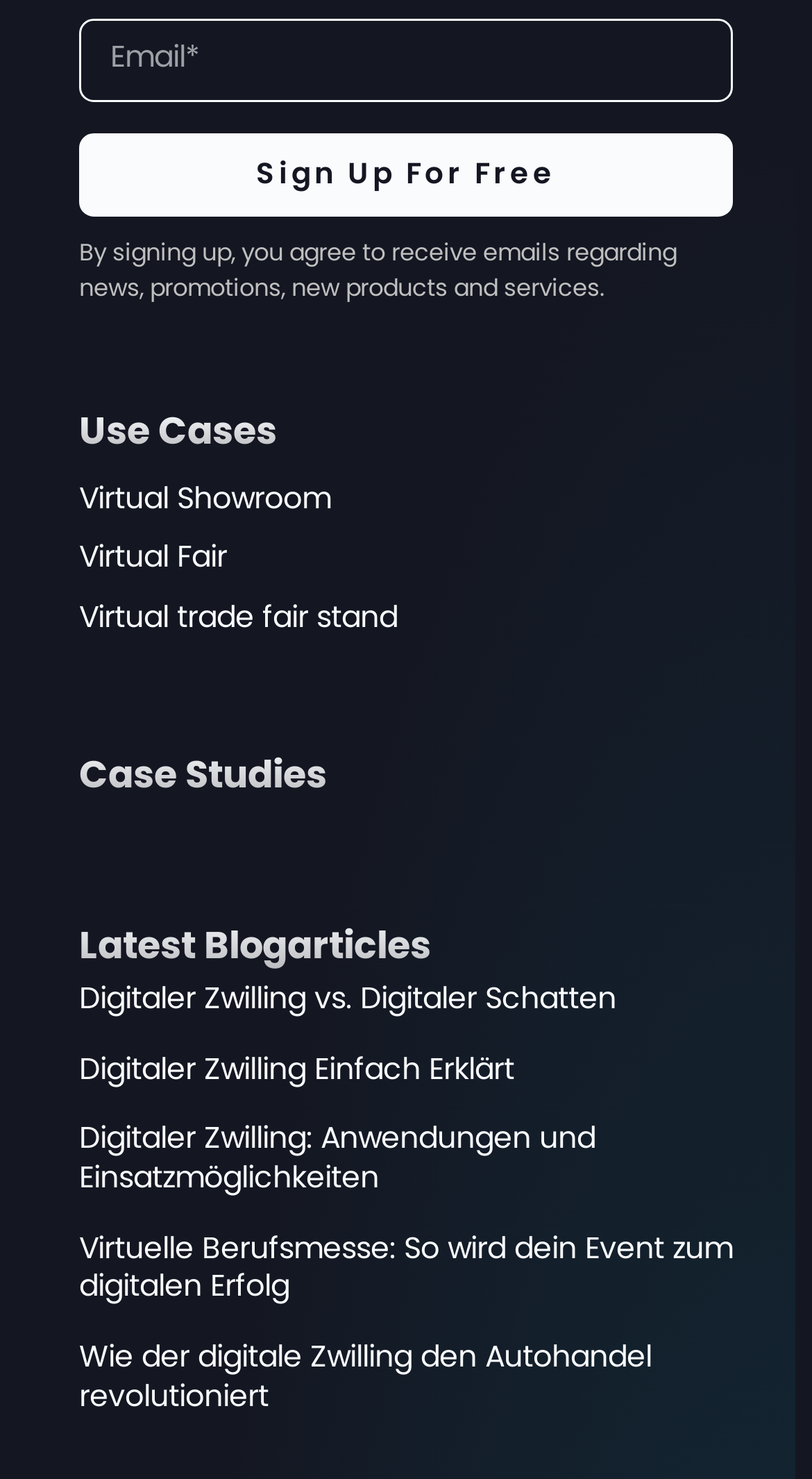Using the provided element description: "Digitaler Zwilling Einfach Erklärt", determine the bounding box coordinates of the corresponding UI element in the screenshot.

[0.097, 0.711, 0.903, 0.737]